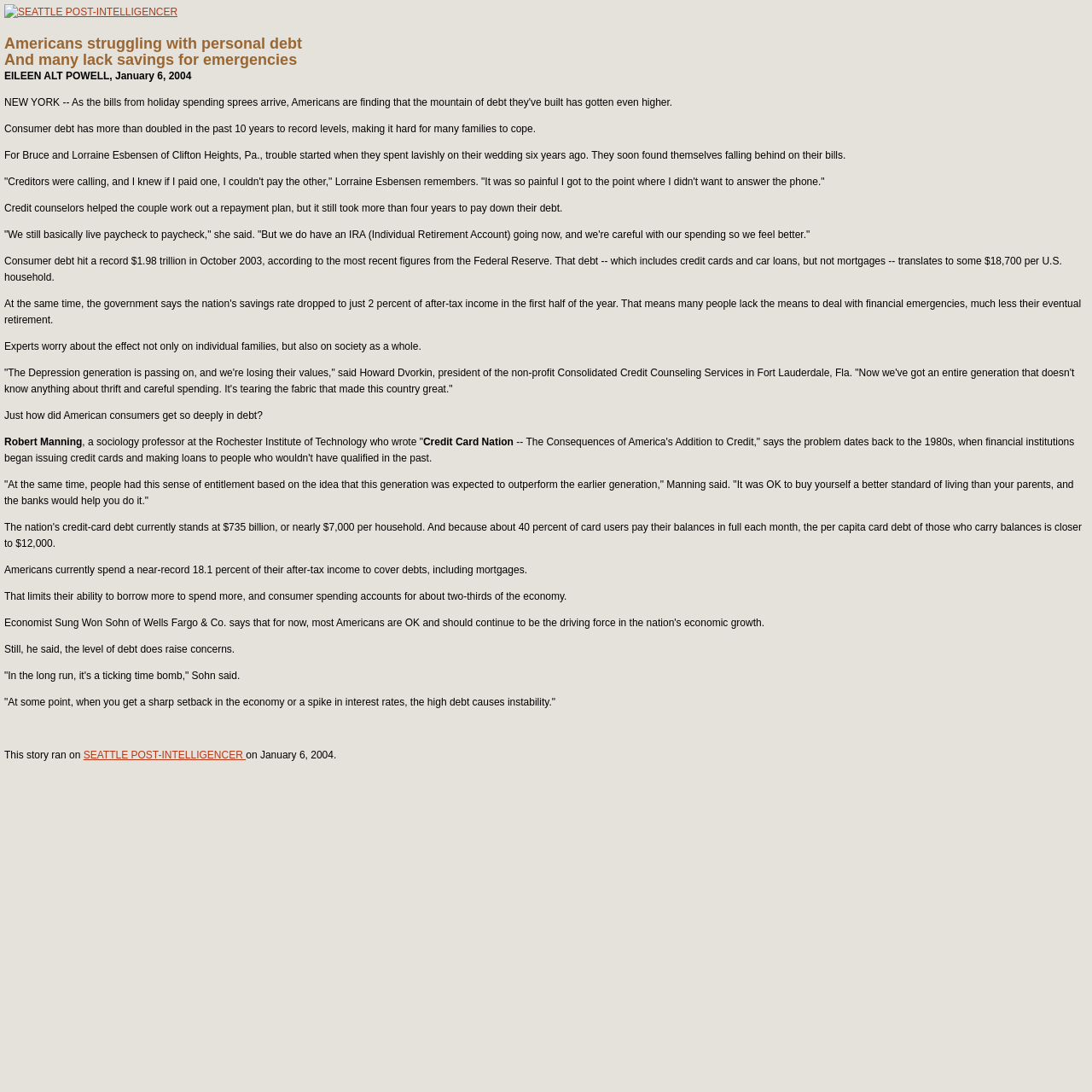How much does the average US household owe in debt?
Look at the image and answer with only one word or phrase.

$18,700